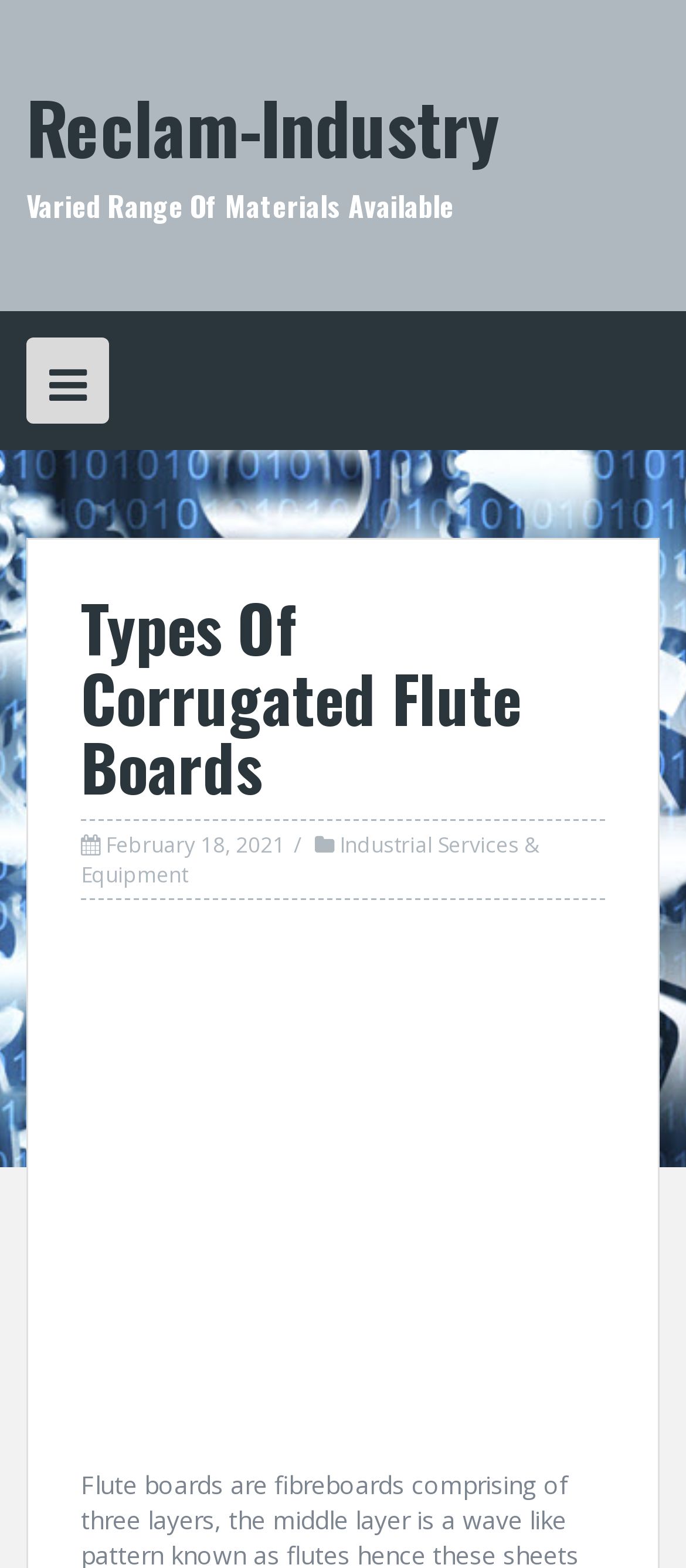What is the icon on the top-right corner?
From the details in the image, answer the question comprehensively.

I found a button element with the OCR text 'uf0c9' which is likely to be an icon located on the top-right corner of the webpage.